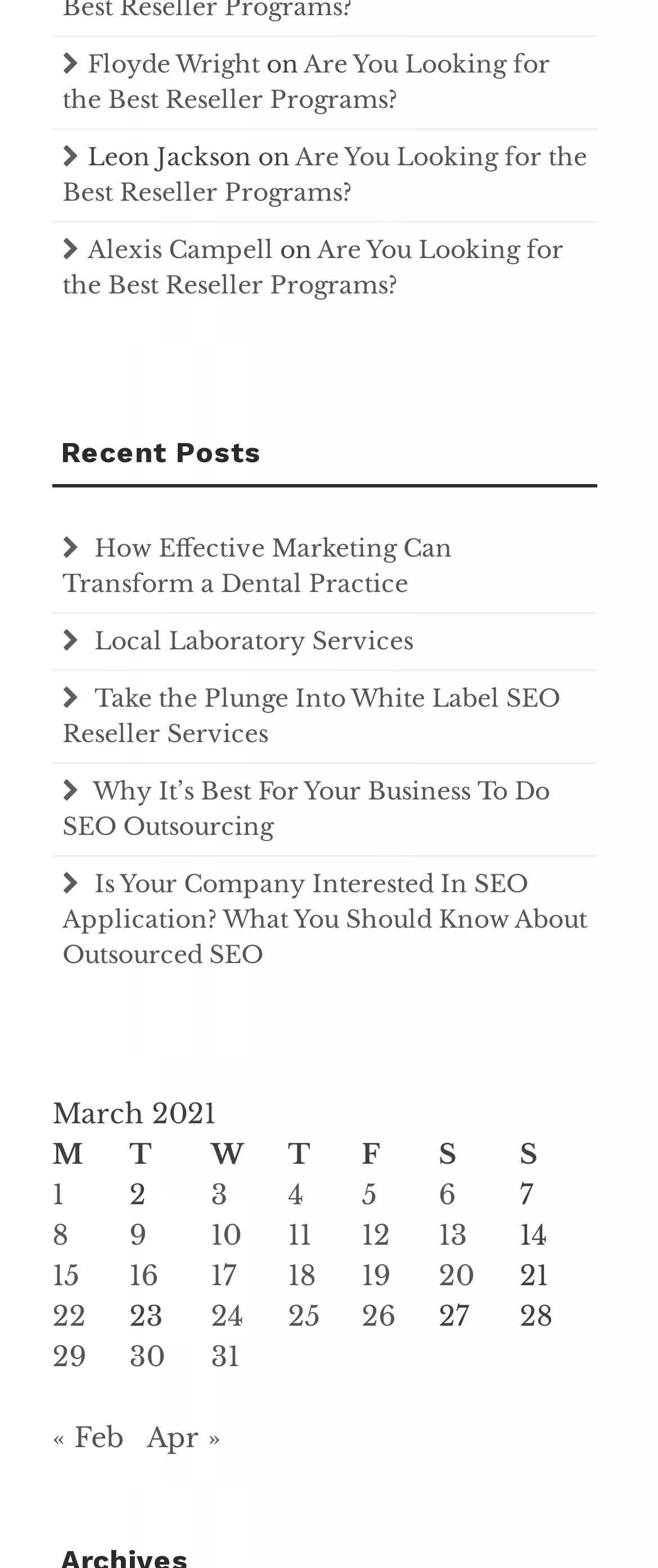Please pinpoint the bounding box coordinates for the region I should click to adhere to this instruction: "View the article about SEO outsourcing".

[0.095, 0.494, 0.836, 0.536]